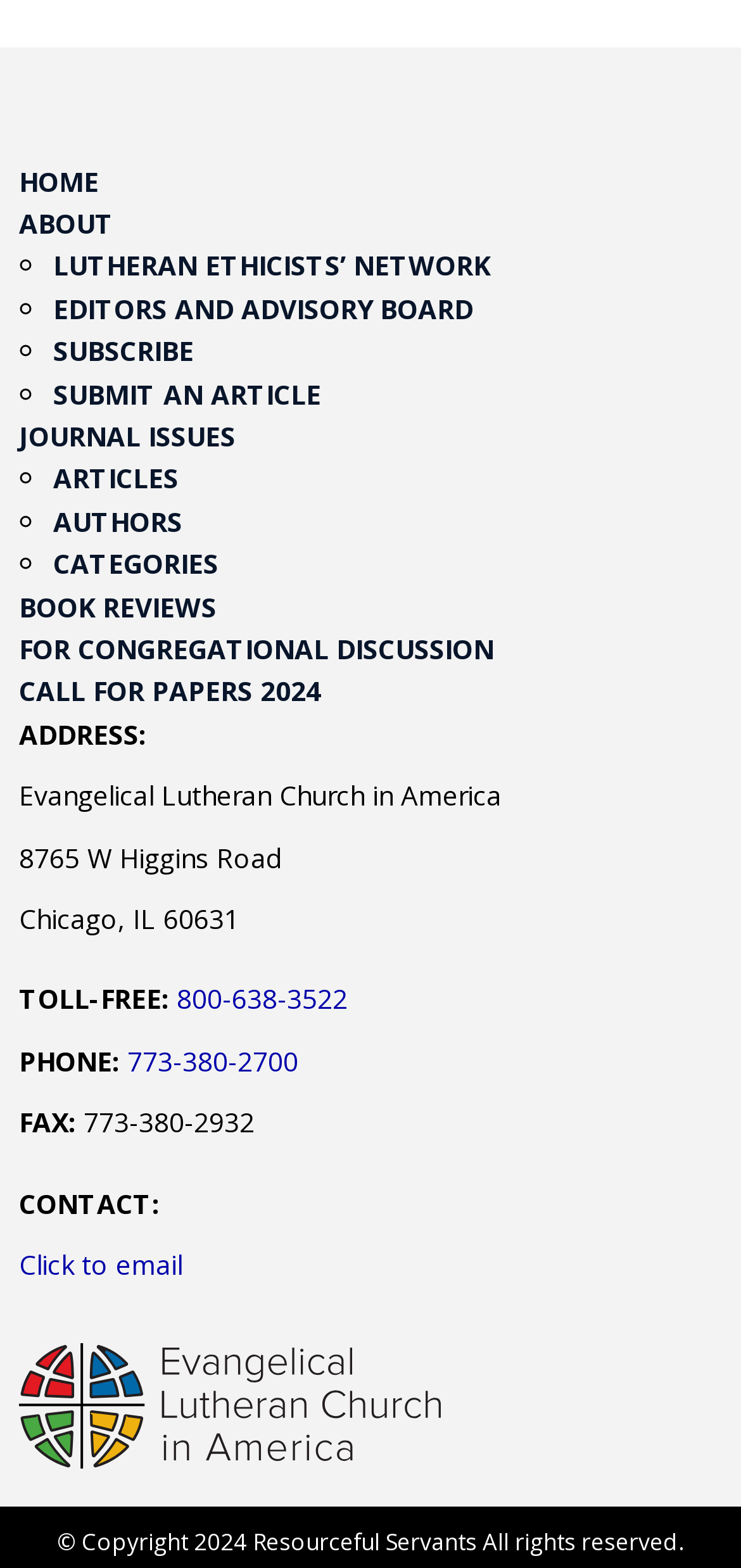Could you locate the bounding box coordinates for the section that should be clicked to accomplish this task: "Call 800-638-3522".

[0.238, 0.626, 0.469, 0.649]